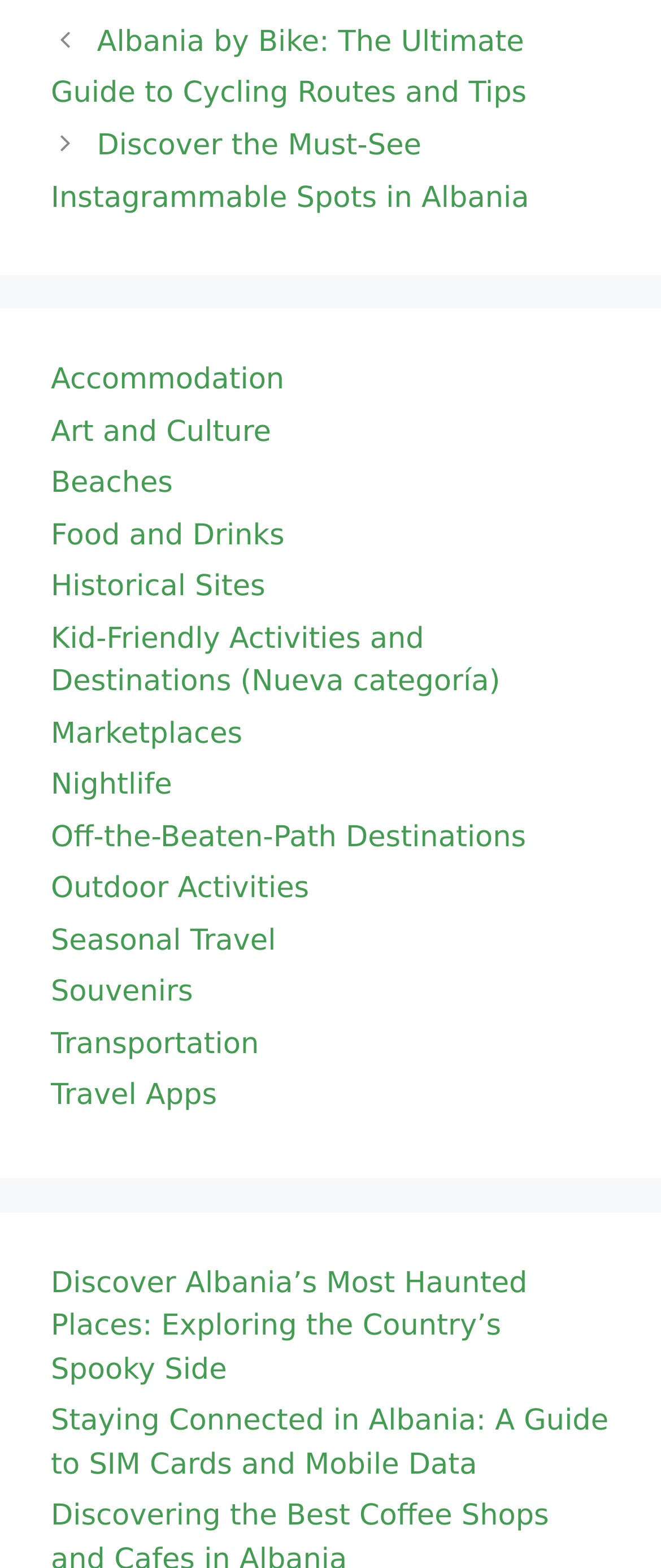Answer the following inquiry with a single word or phrase:
What is the first link under the navigation 'Posts'?

Albania by Bike